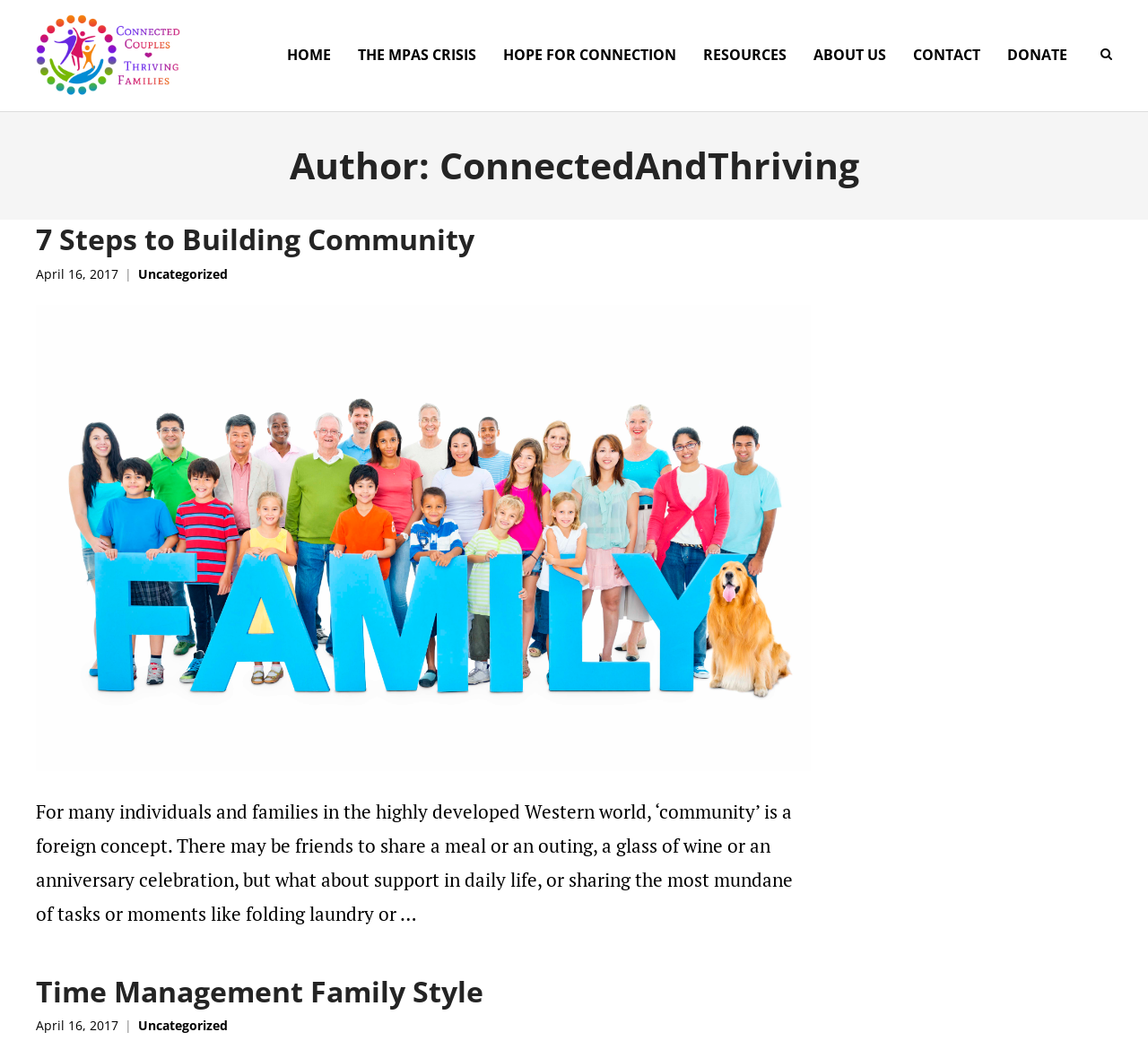Offer an extensive depiction of the webpage and its key elements.

The webpage is about ConnectedAndThriving, a platform focused on building strong relationships and families. At the top, there is a link and an image with the same title "Connected Couples ❤ Thriving Families", which is also the title of the webpage. Below this, there is a heading that indicates the author of the webpage, "ConnectedAndThriving".

The main content of the webpage is divided into two sections. The first section has a heading "7 Steps to Building Community" and is accompanied by a link and an image with the same title. Below this, there is a date "April 16, 2017" and a category link "Uncategorized". The section also contains a brief article discussing the concept of community in the Western world and its importance in daily life.

The second section has a heading "Time Management Family Style" and is accompanied by a link with the same title. Below this, there is a date "April 16, 2017" and a category link "Uncategorized". This section appears to be another article or blog post, but its content is not fully described in the accessibility tree.

Overall, the webpage appears to be a blog or article-based platform focused on relationships, family, and community building, with multiple sections and articles discussing various topics related to these themes.